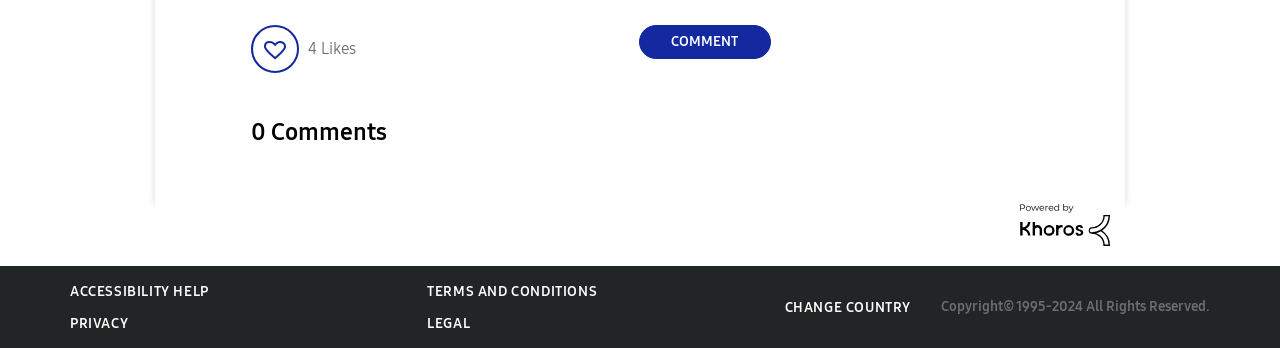Identify the bounding box coordinates necessary to click and complete the given instruction: "Visit the Social CRM & Community Solutions Powered by Khoros page".

[0.797, 0.615, 0.867, 0.669]